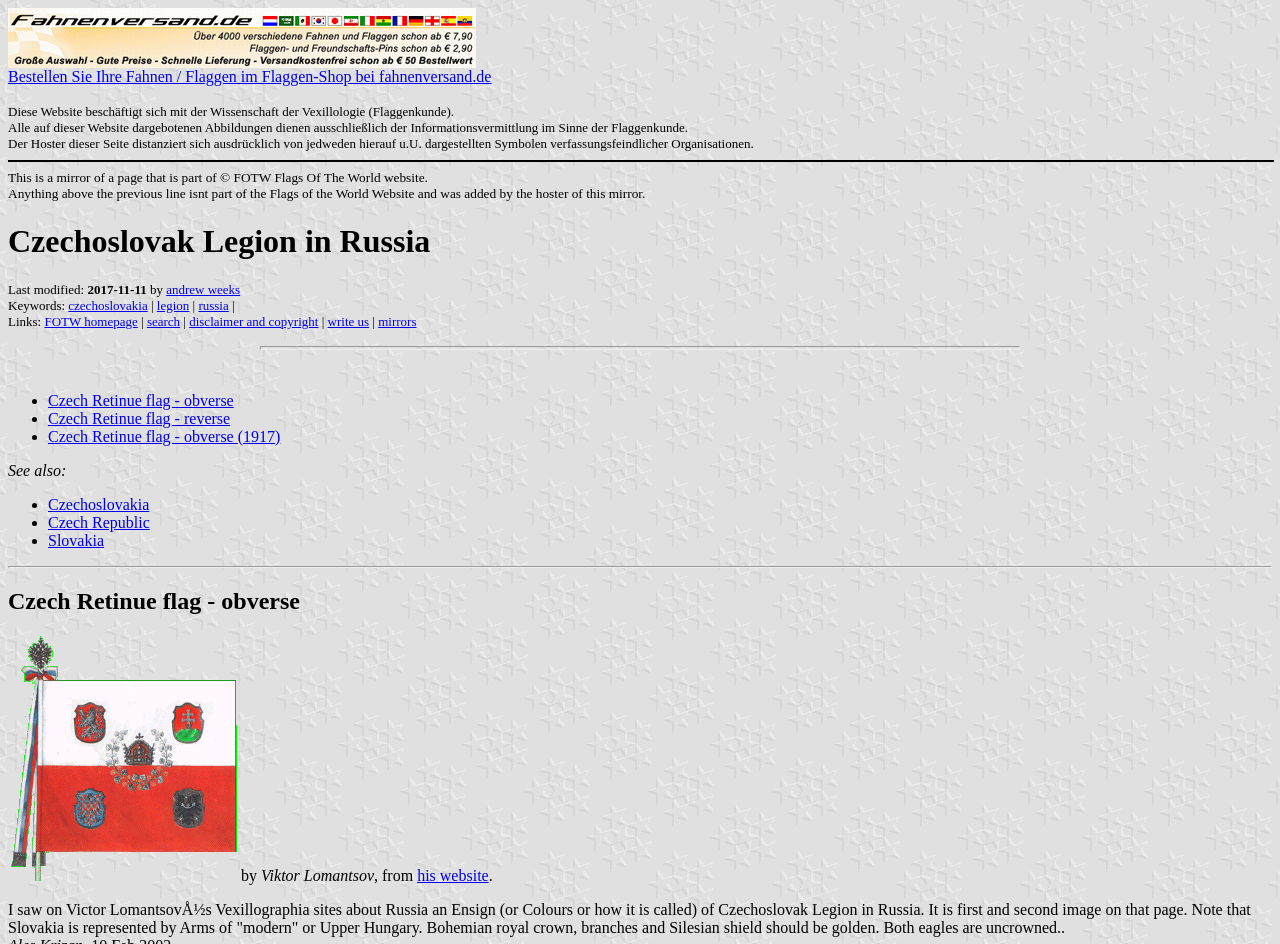Please specify the bounding box coordinates of the clickable region to carry out the following instruction: "Click the link to bestellen flags". The coordinates should be four float numbers between 0 and 1, in the format [left, top, right, bottom].

[0.006, 0.057, 0.384, 0.09]